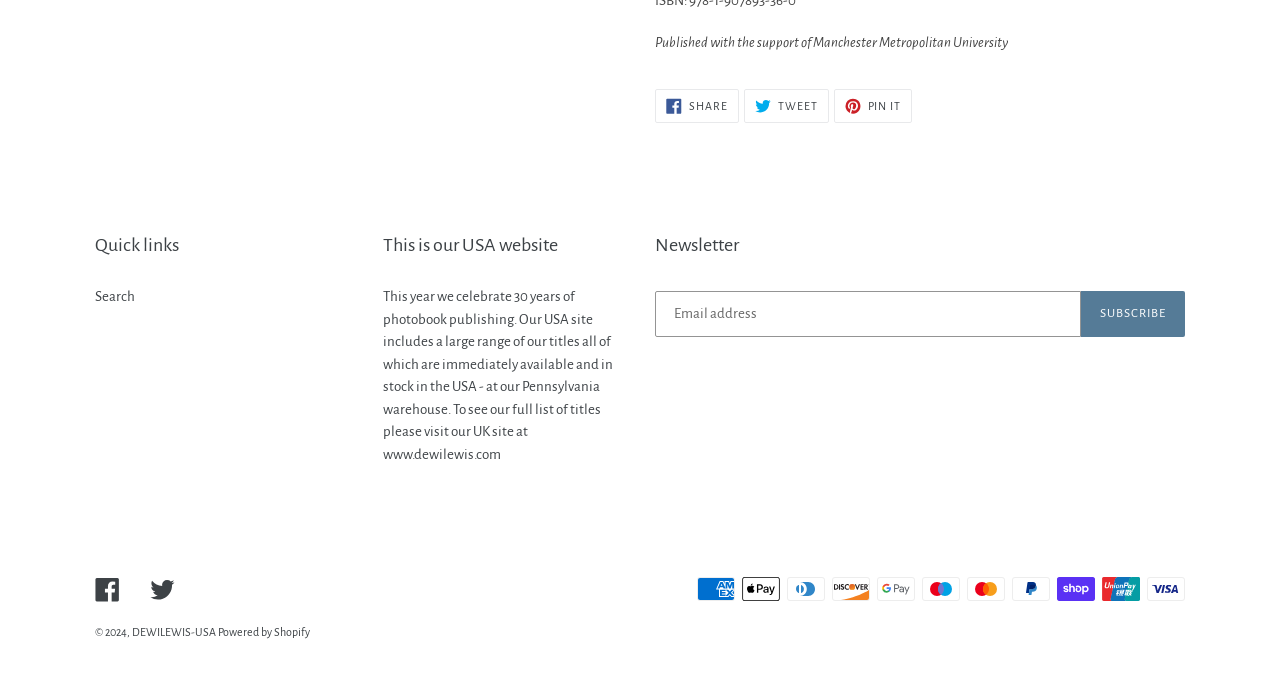Given the element description, predict the bounding box coordinates in the format (top-left x, top-left y, bottom-right x, bottom-right y), using floating point numbers between 0 and 1: Search

[0.074, 0.426, 0.105, 0.448]